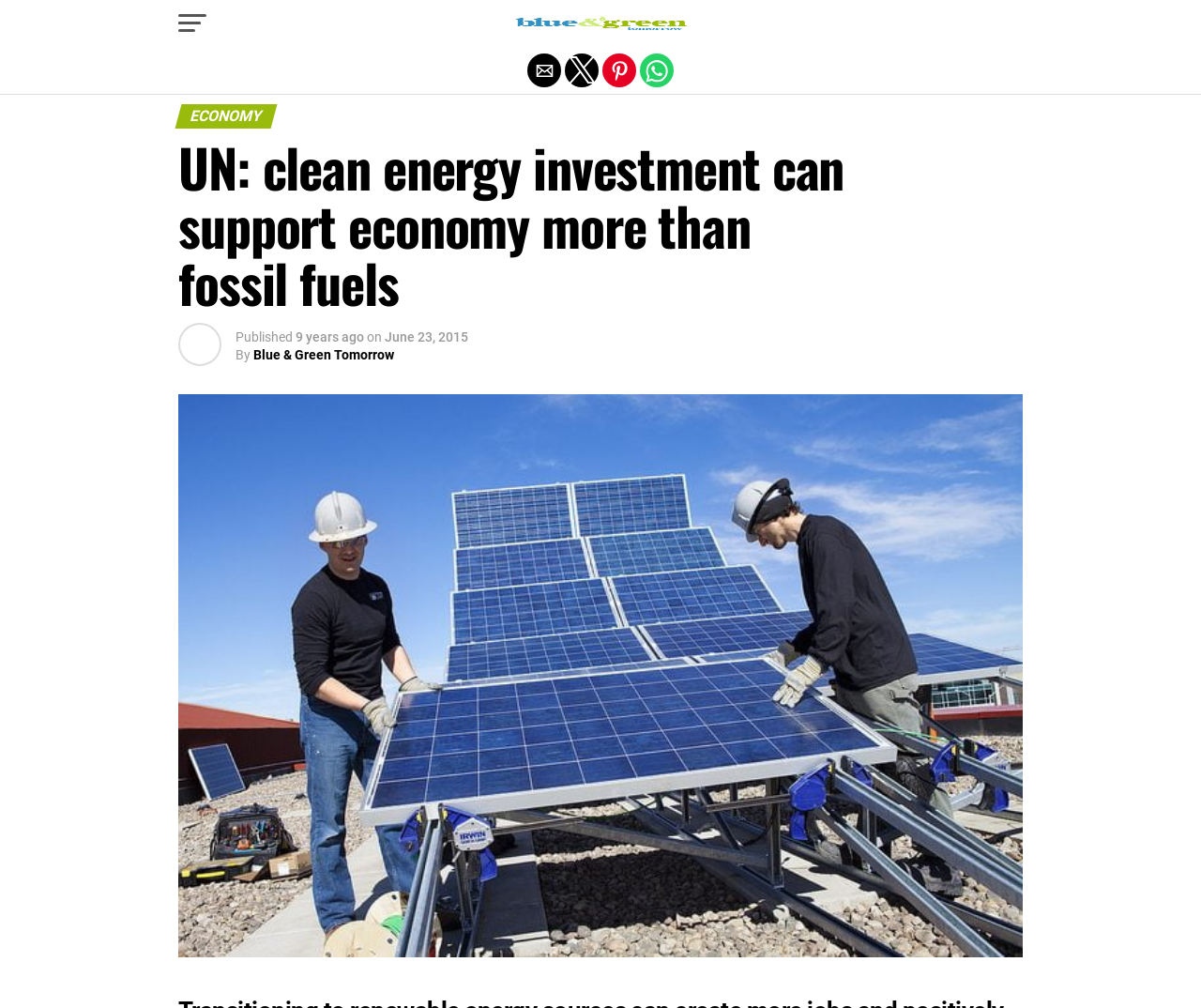Find the main header of the webpage and produce its text content.

UN: clean energy investment can support economy more than fossil fuels